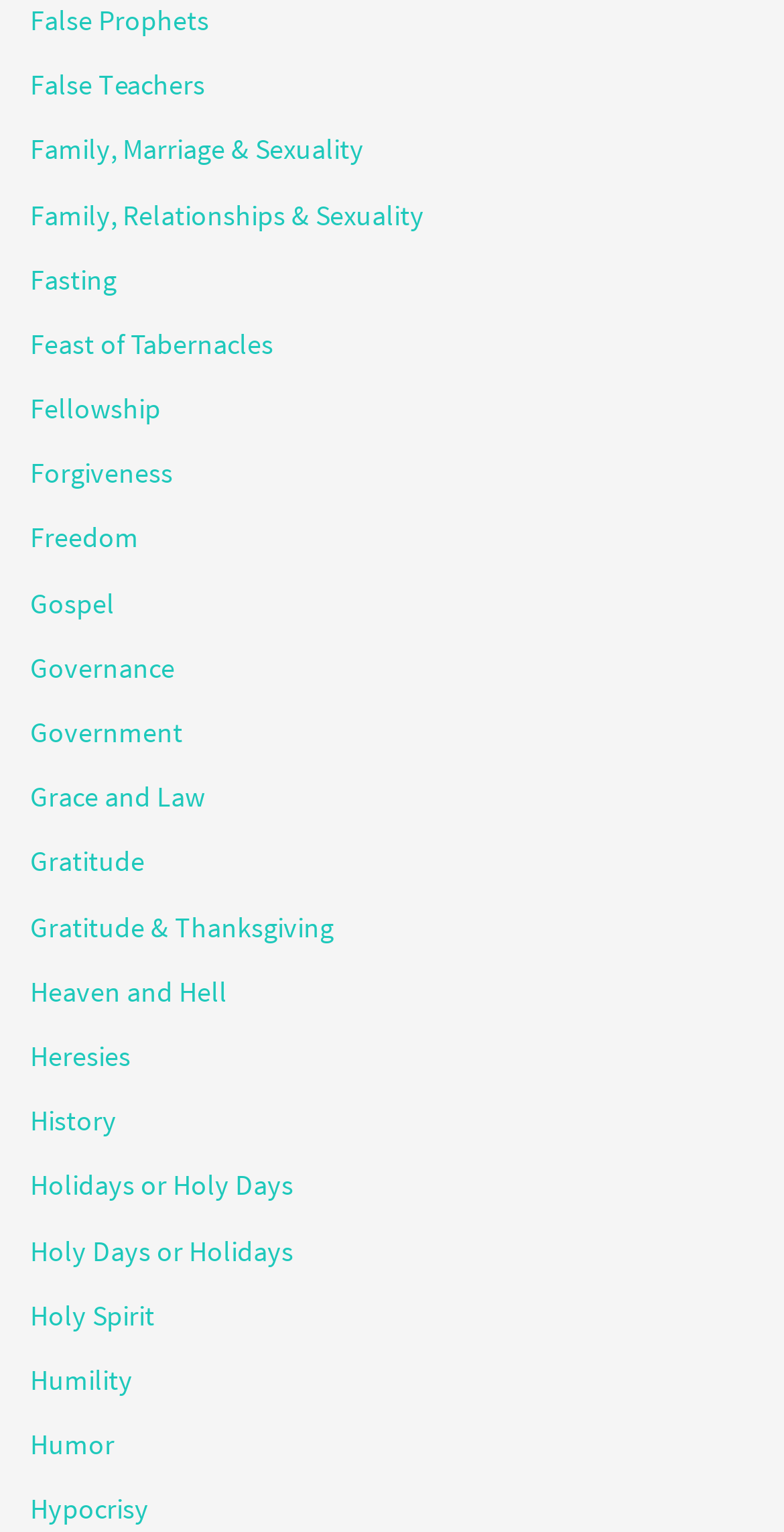Are there any links with similar topics?
Using the image, respond with a single word or phrase.

Yes